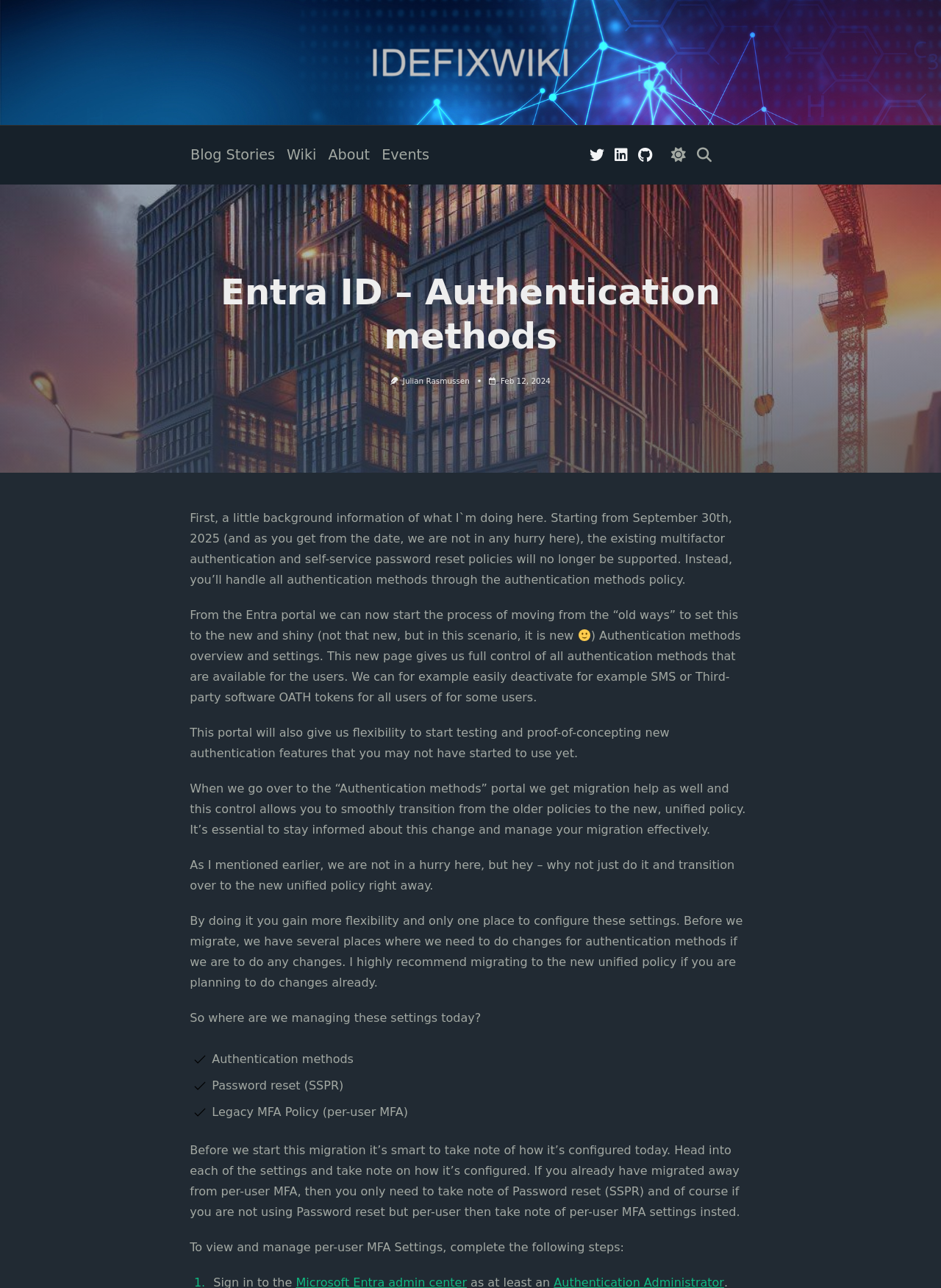What is the author of this article?
Refer to the image and give a detailed answer to the question.

The author of this article is mentioned in the link 'Julian Rasmussen' which is located below the main heading 'Entra ID – Authentication methods'.